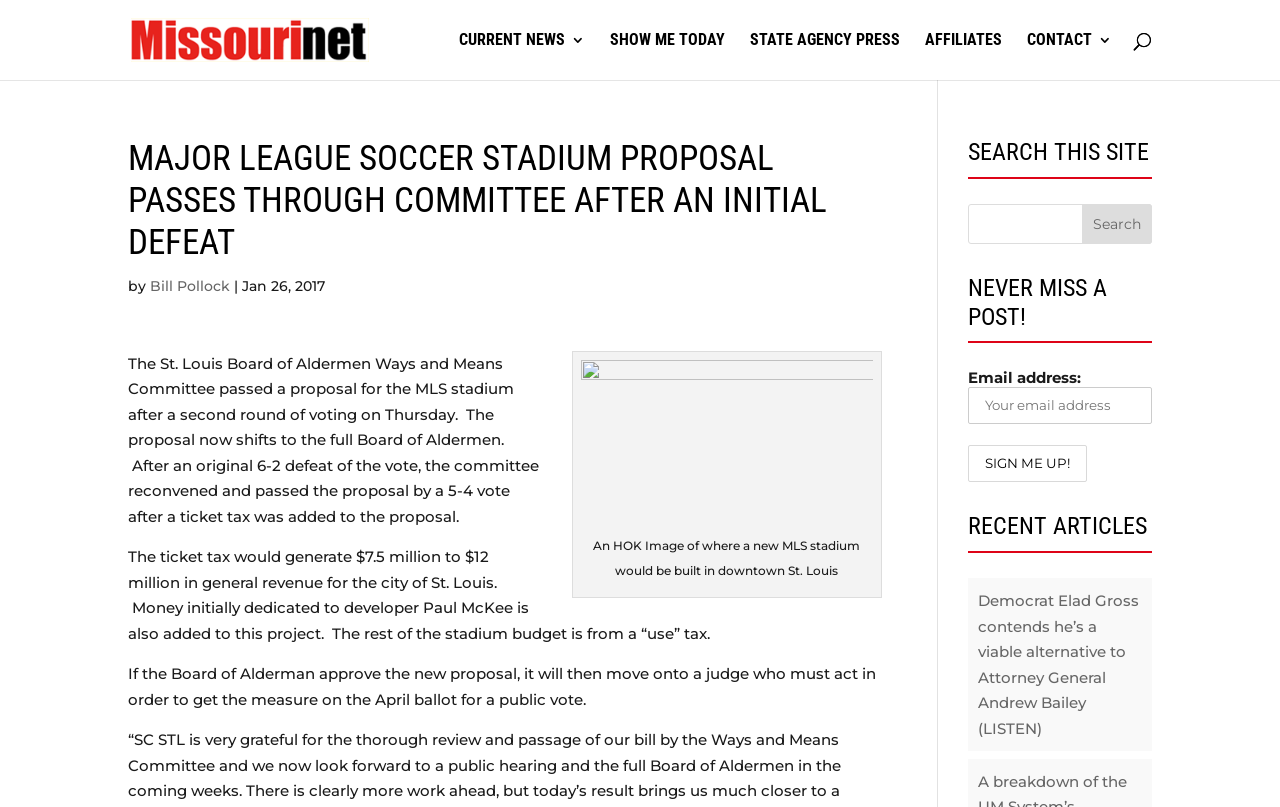What is the next step for the proposal after the committee's approval?
Based on the visual details in the image, please answer the question thoroughly.

The question is asking about the next step for the proposal after the committee's approval. By reading the article, we can find that the proposal now shifts to the full Board of Aldermen after the committee's approval.